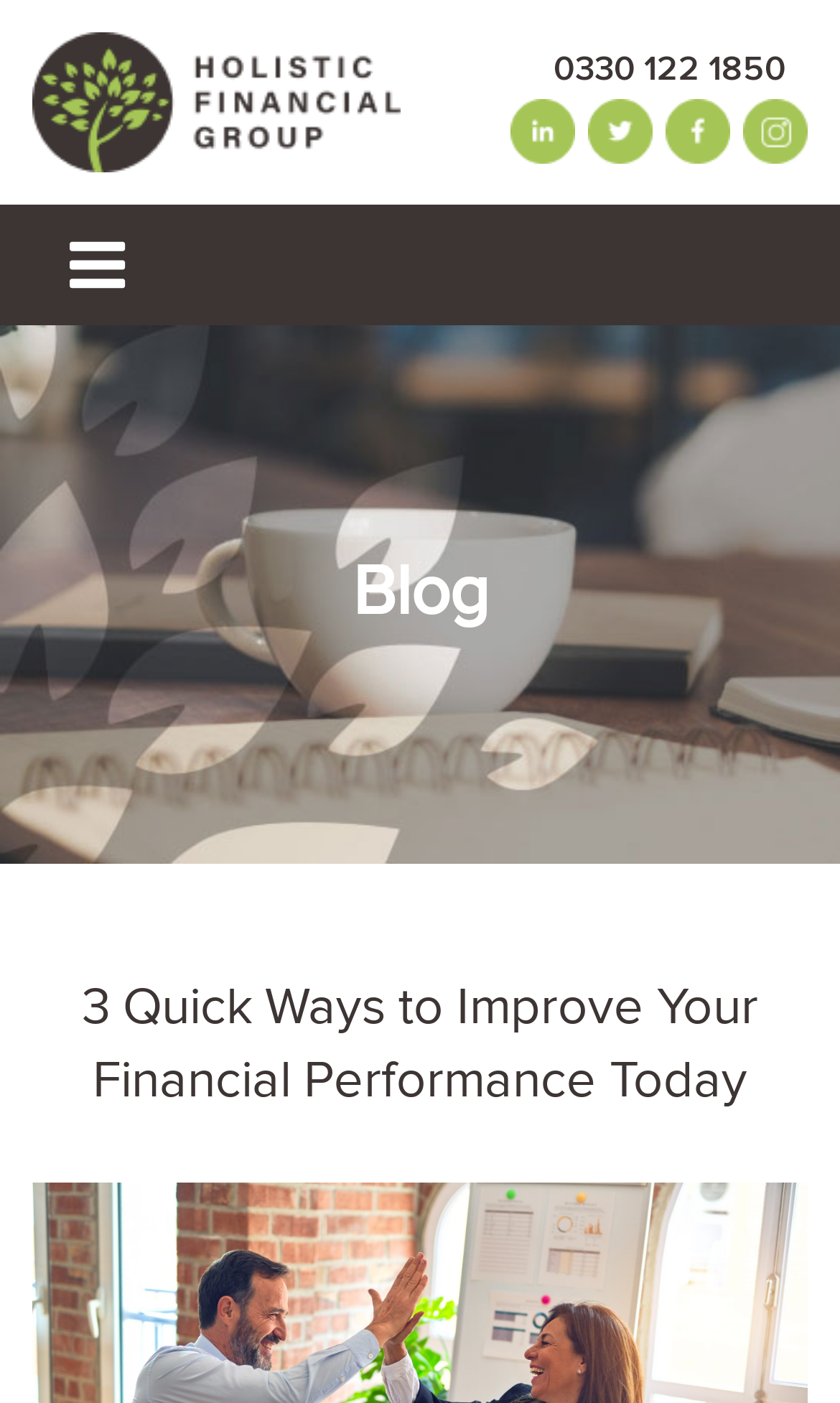Give a short answer using one word or phrase for the question:
What is the phone number of the company?

0330 122 1850